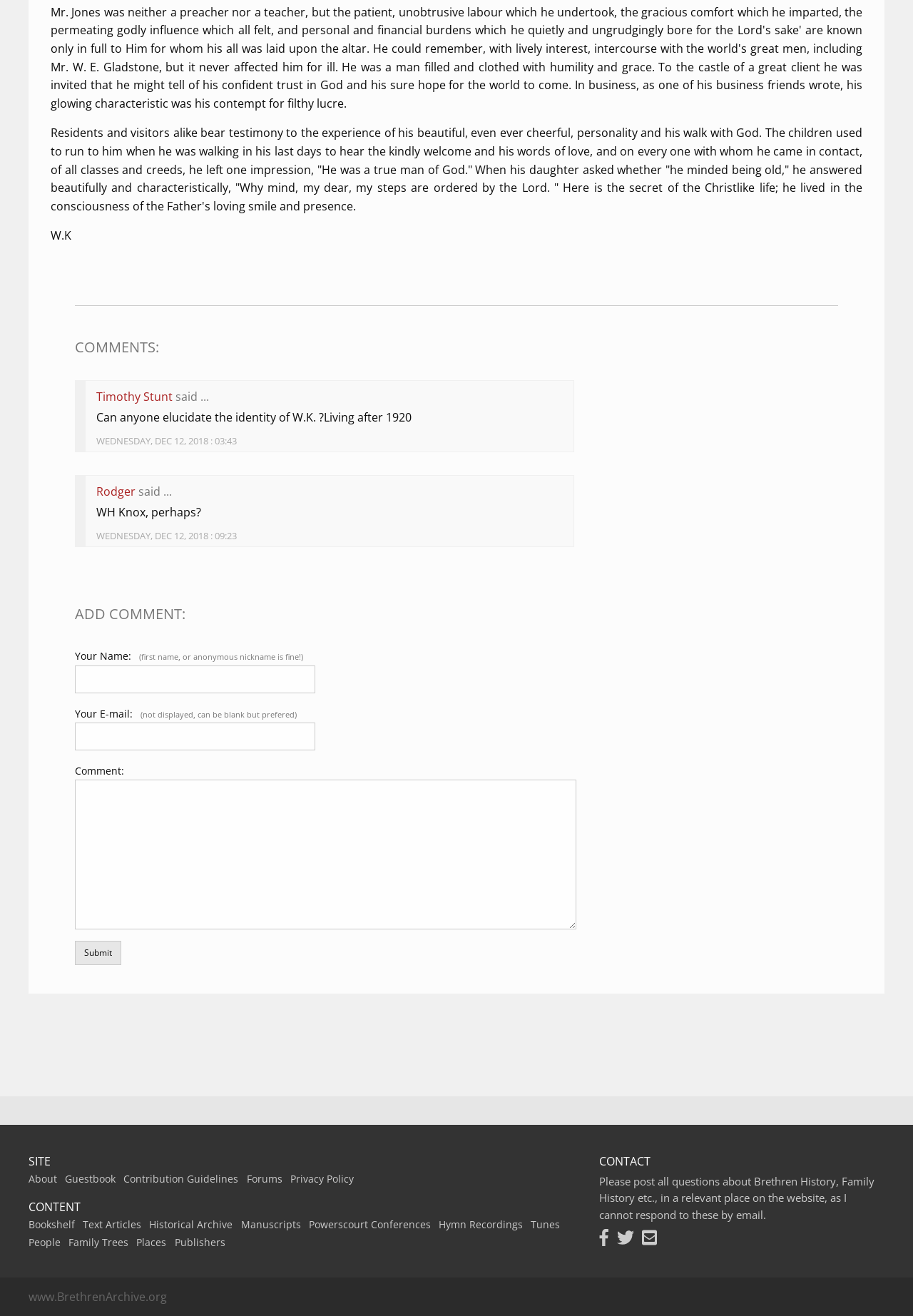What is the name of the website?
Look at the image and answer the question with a single word or phrase.

BrethrenArchive.org